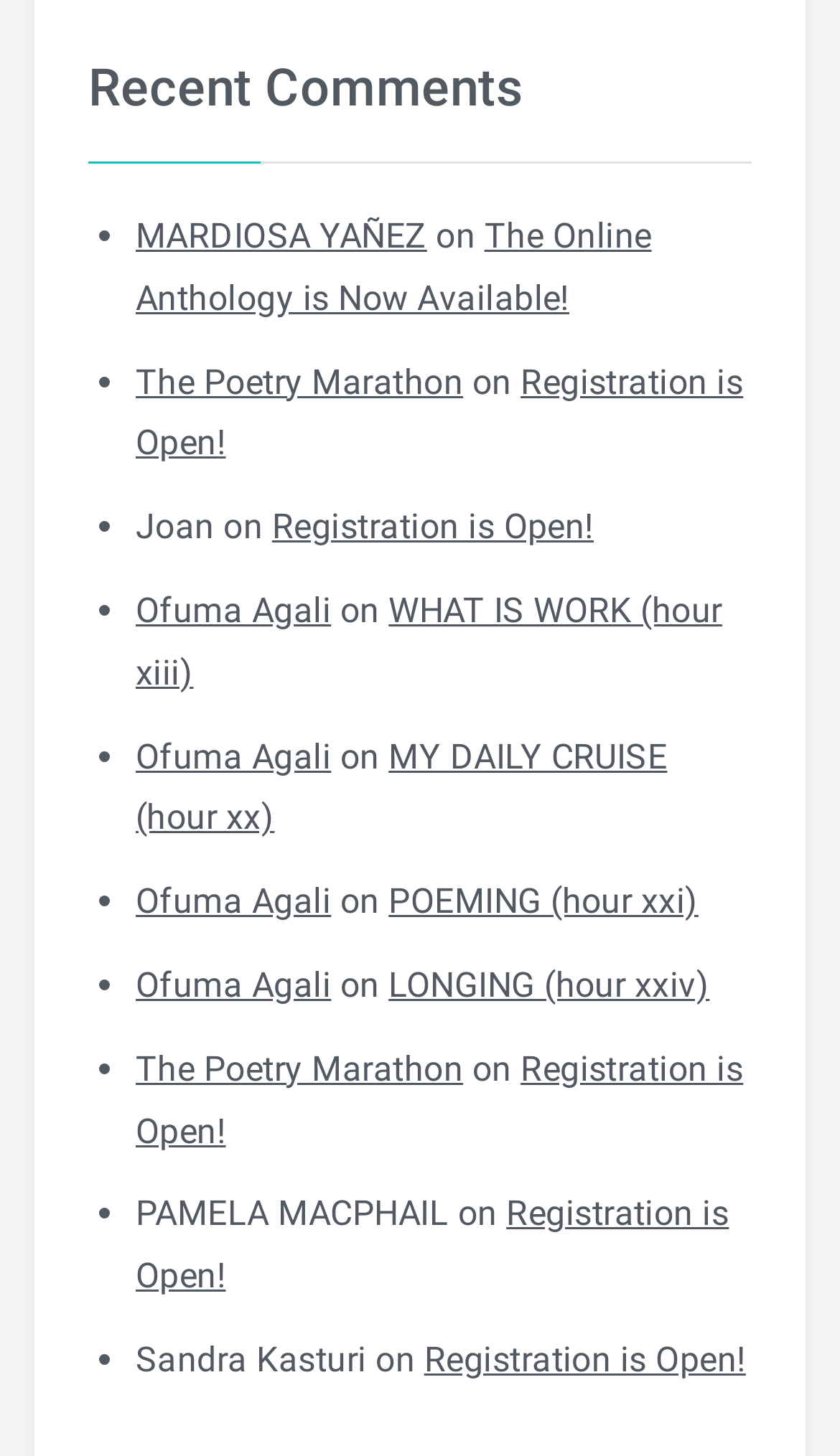Locate the bounding box of the UI element with the following description: "Ofuma Agali".

[0.162, 0.662, 0.394, 0.69]